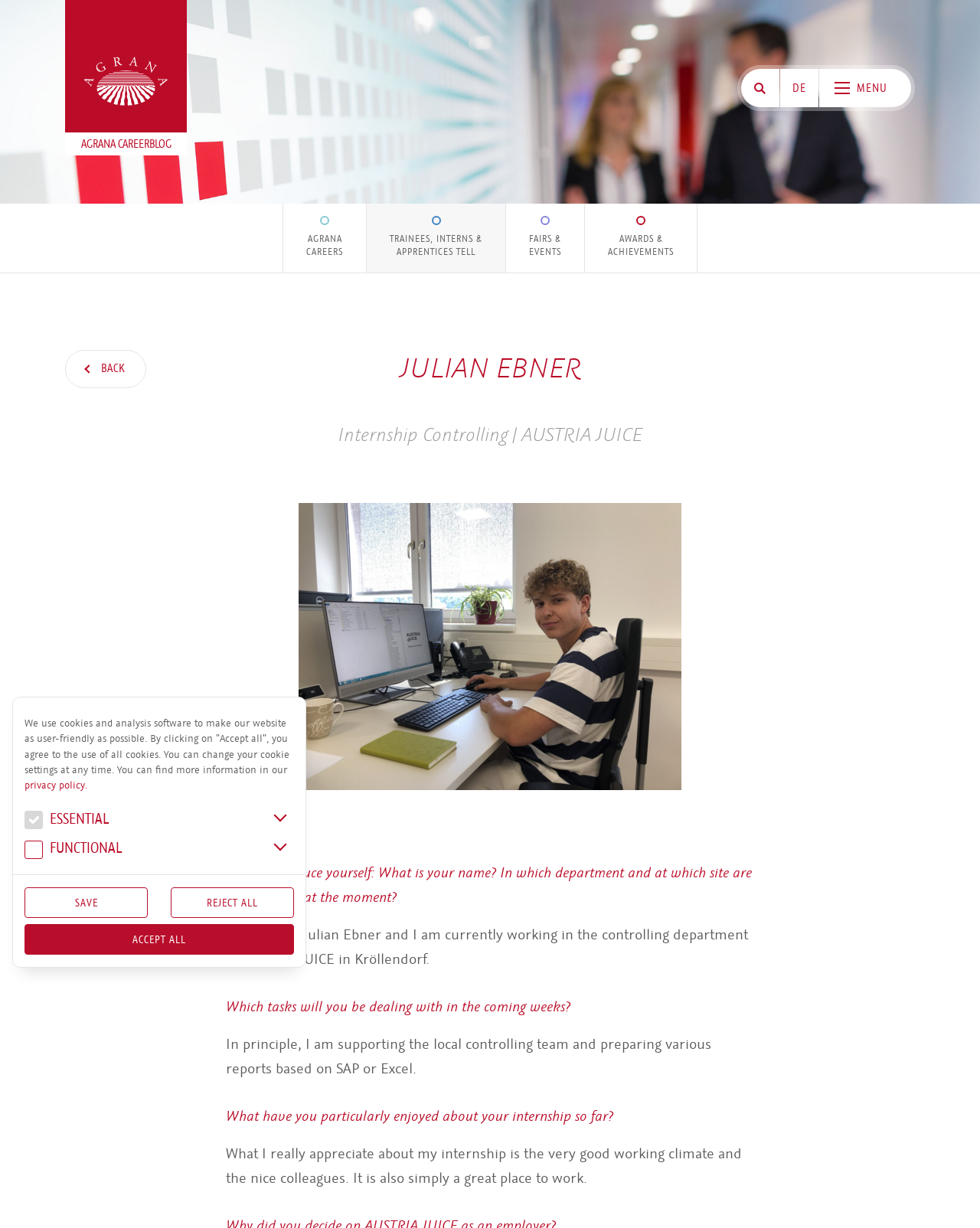Locate the bounding box coordinates of the element that should be clicked to fulfill the instruction: "Click on AGRANA CAREERBLOG".

[0.085, 0.046, 0.172, 0.087]